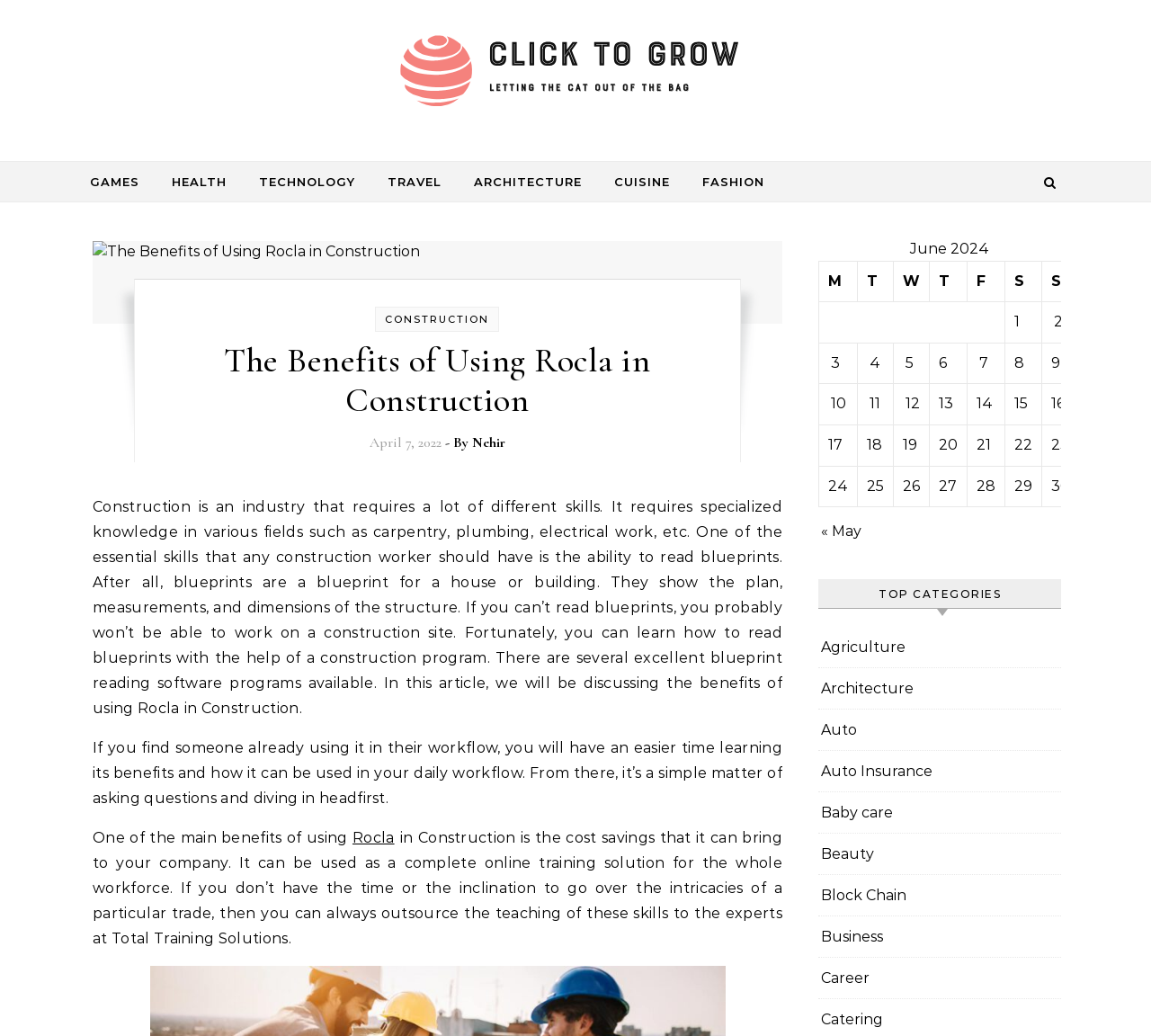What is the date of the article?
Could you please answer the question thoroughly and with as much detail as possible?

The date of the article can be found at the top of the article, where it says 'April 7, 2022'.